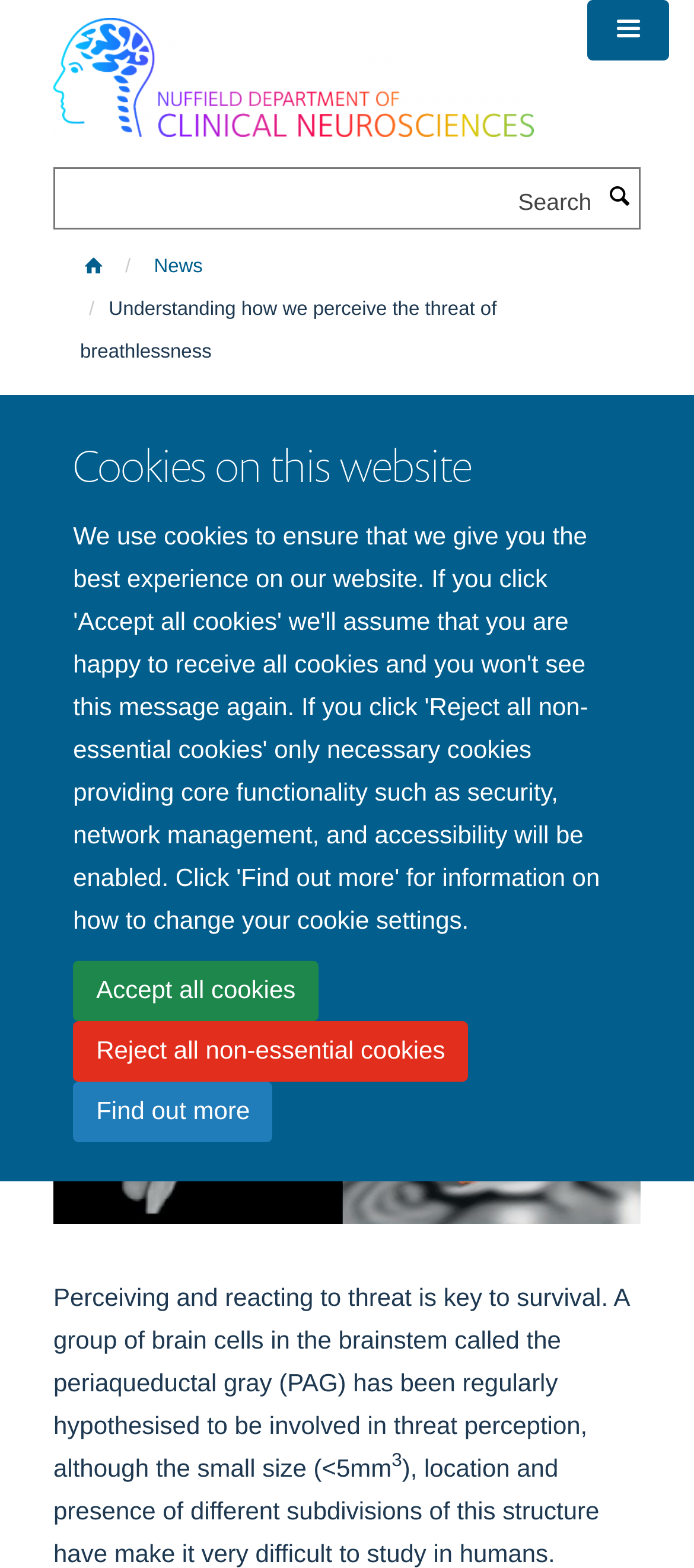Determine the bounding box coordinates for the region that must be clicked to execute the following instruction: "Search for something".

[0.079, 0.114, 0.868, 0.146]